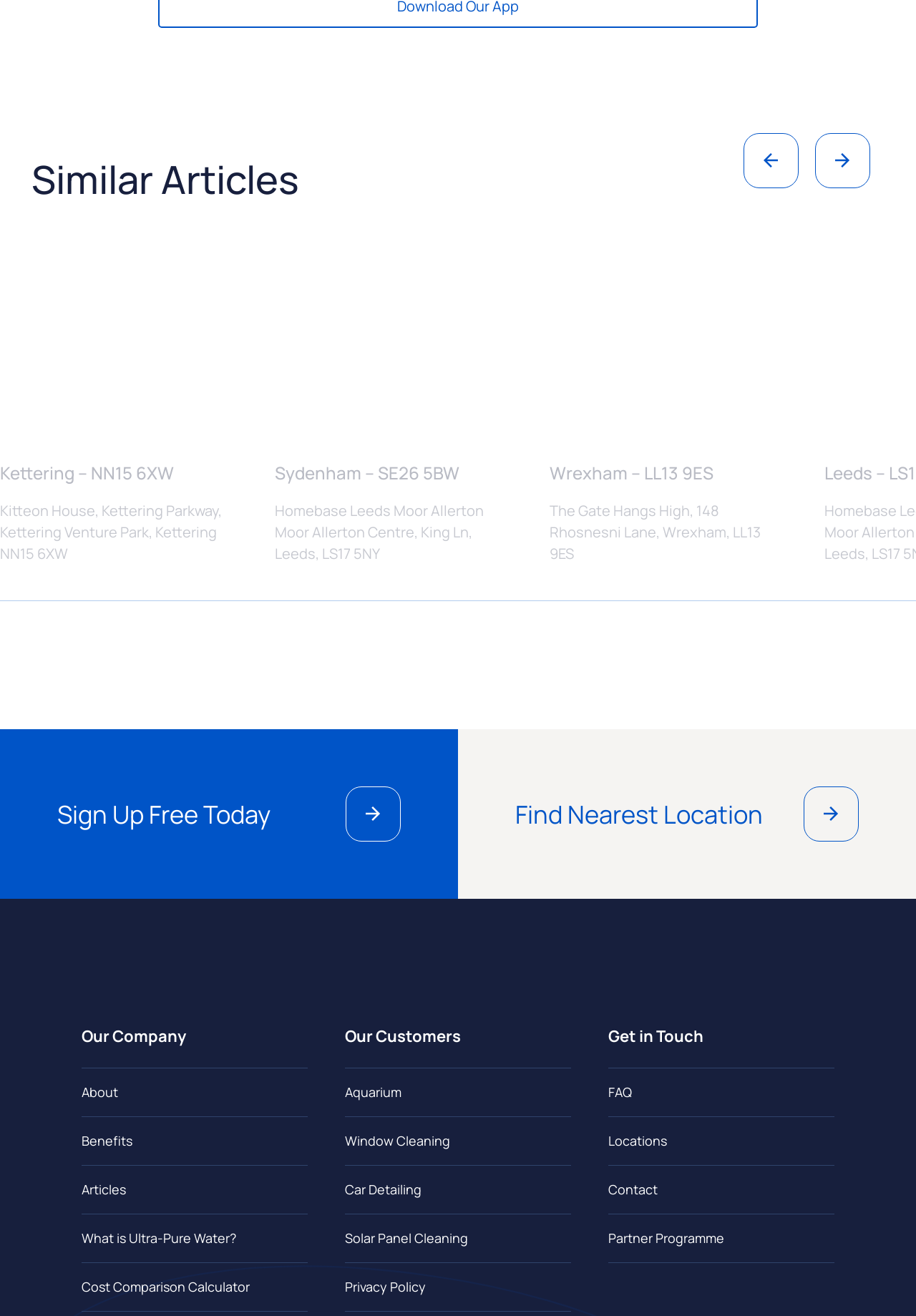What is the purpose of the 'Find Nearest Location' link?
Please answer the question with a detailed and comprehensive explanation.

Based on the webpage structure and the presence of location-related links, it can be inferred that the 'Find Nearest Location' link is intended to help users find nearby locations related to the company or its services.